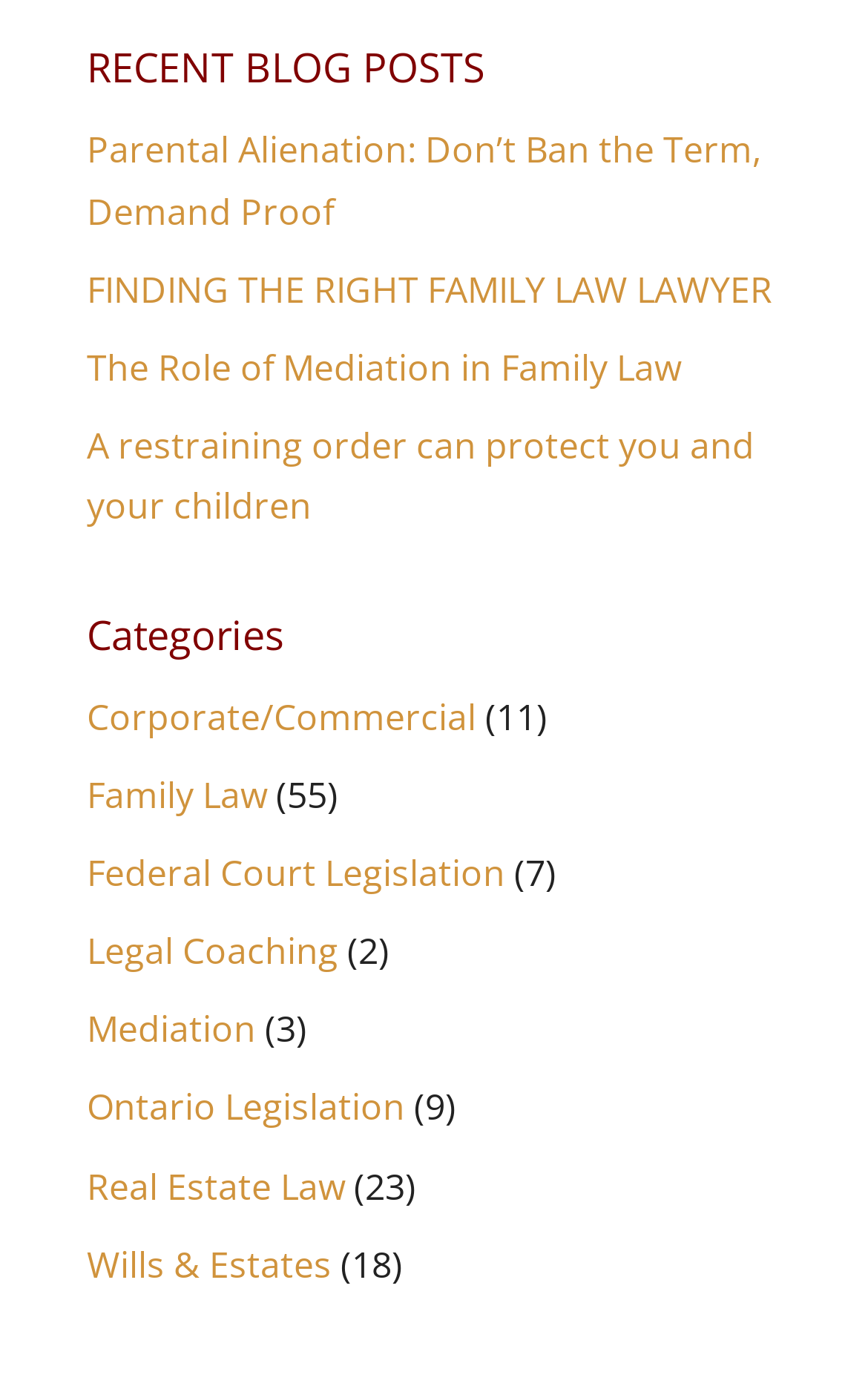Highlight the bounding box coordinates of the element you need to click to perform the following instruction: "learn about mediation."

[0.1, 0.722, 0.295, 0.757]